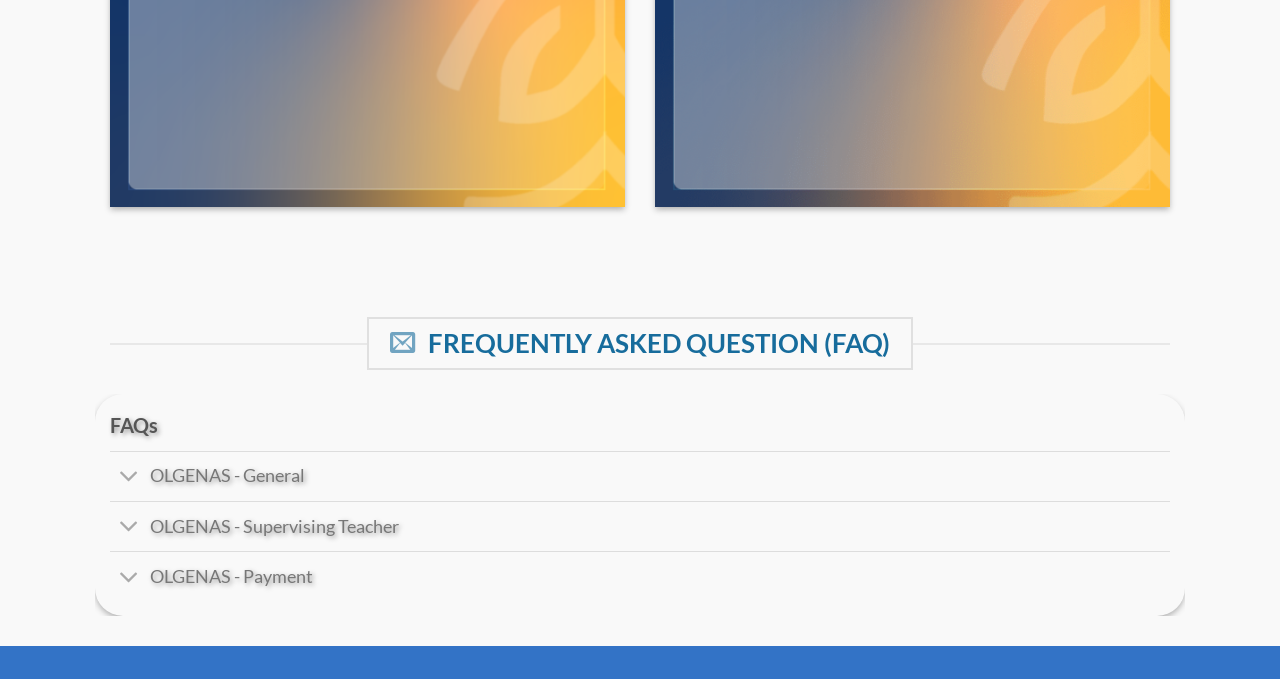What are the three categories of FAQs on this webpage?
Please utilize the information in the image to give a detailed response to the question.

The three categories of FAQs on this webpage are General, Supervising Teacher, and Payment, which are indicated by the accordion links 'Toggle OLGENAS - General', 'Toggle OLGENAS - Supervising Teacher', and 'Toggle OLGENAS - Payment'.